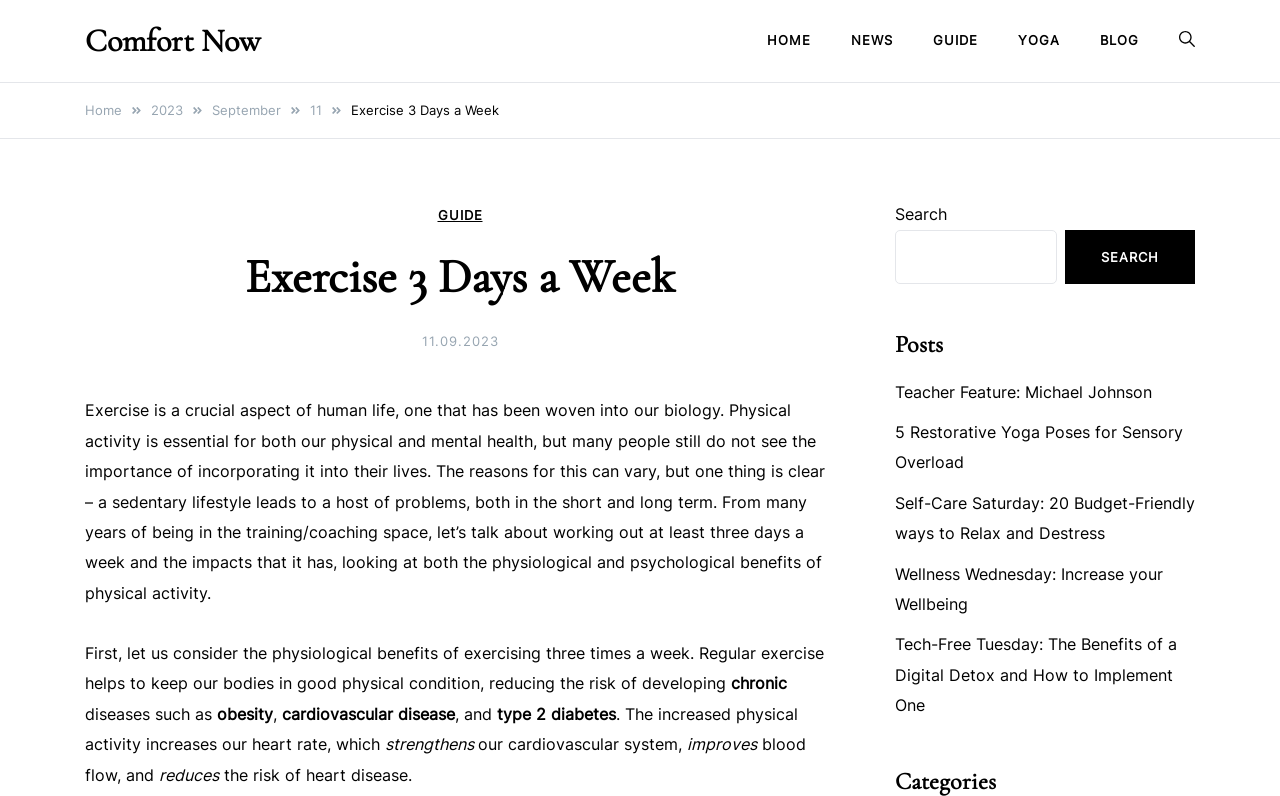Could you indicate the bounding box coordinates of the region to click in order to complete this instruction: "Go to the 'GUIDE' page".

[0.713, 0.004, 0.78, 0.098]